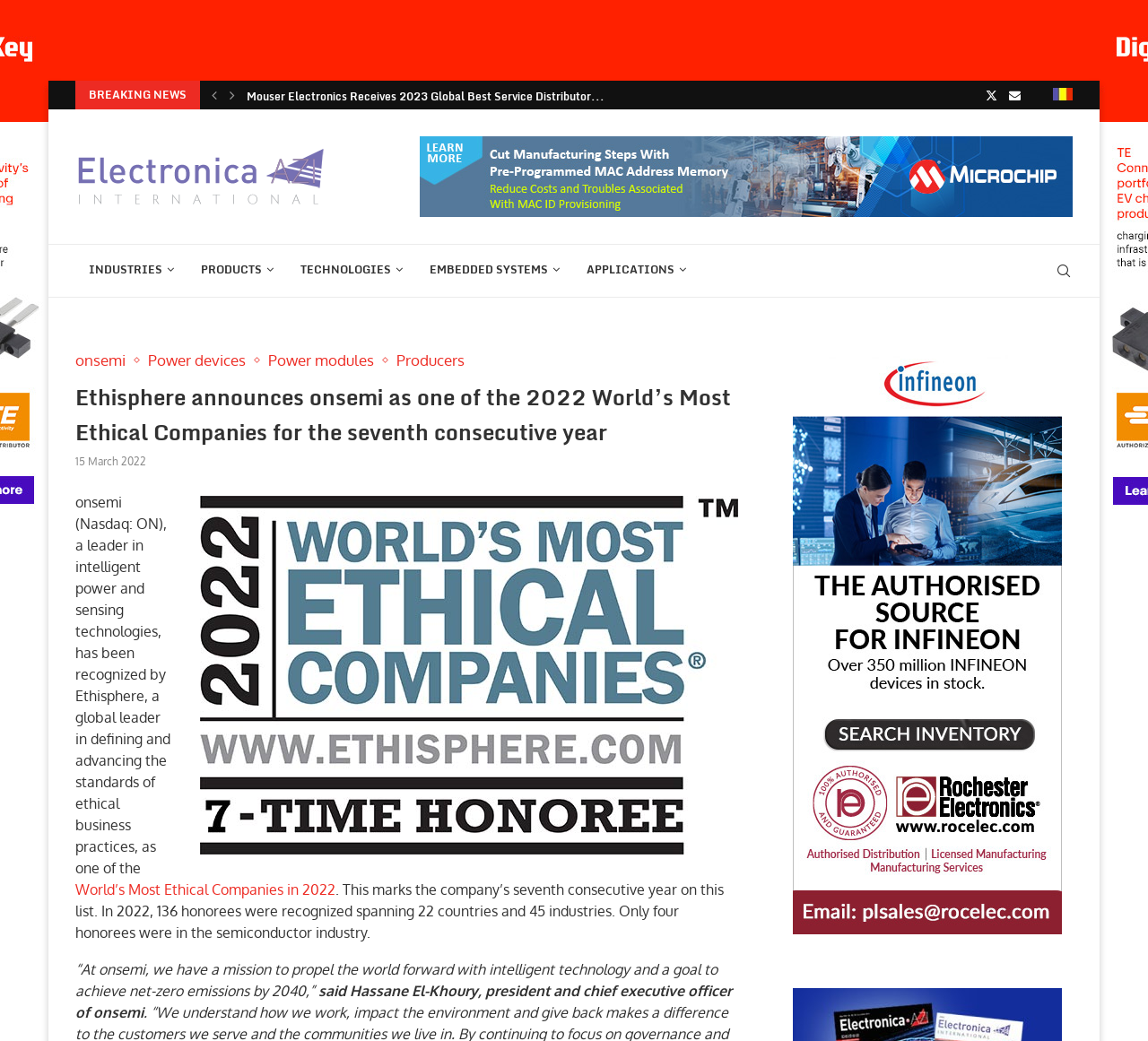Find the bounding box coordinates of the clickable area required to complete the following action: "Click the 'Home' link".

None